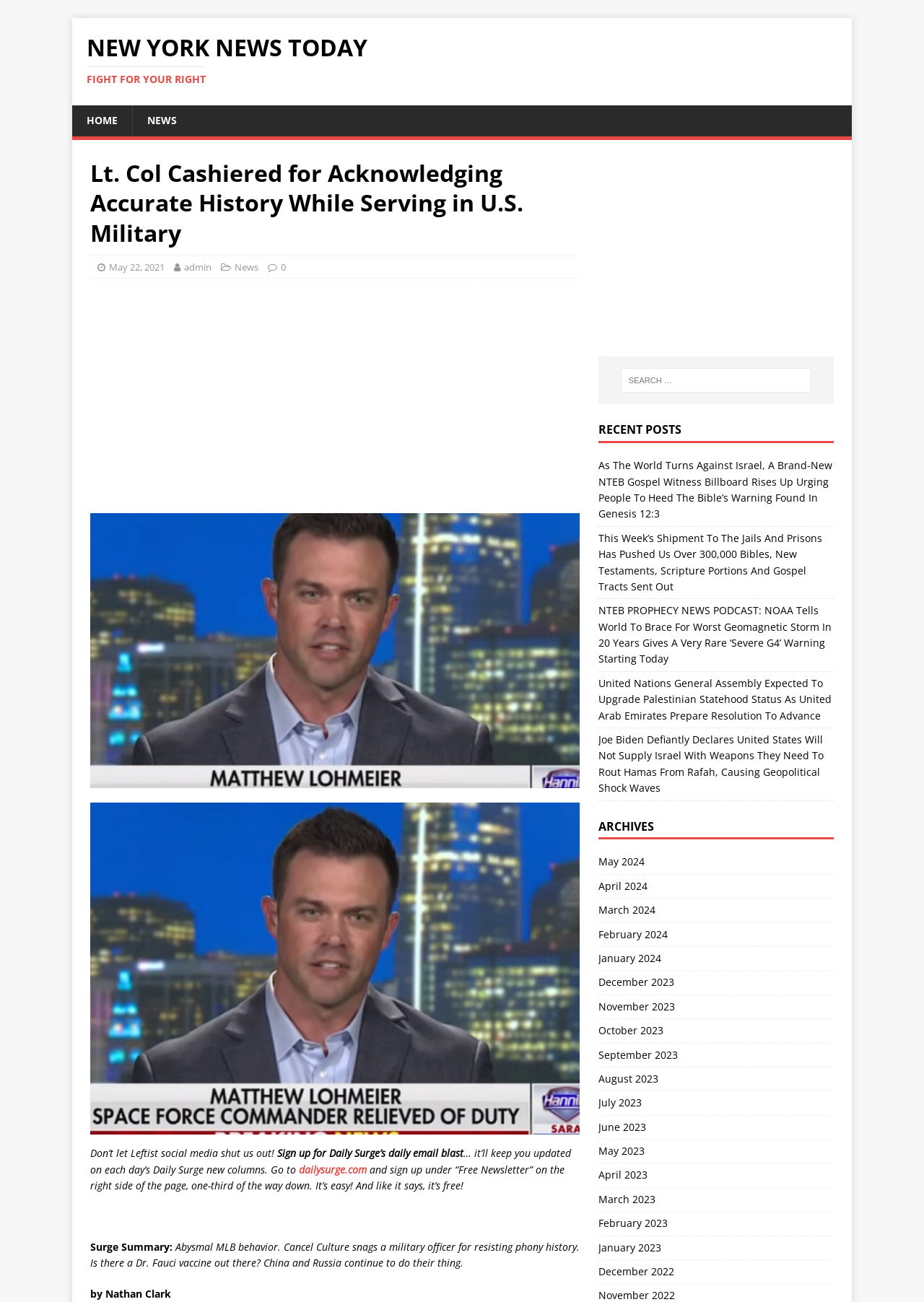What are the recent posts on the website?
Please provide a comprehensive answer based on the details in the screenshot.

The recent posts on the website can be found in the section titled 'RECENT POSTS', which lists several article titles, including 'As The World Turns Against Israel, A Brand-New NTEB Gospel Witness Billboard Rises Up Urging People To Heed The Bible’s Warning Found In Genesis 12:3' and others.